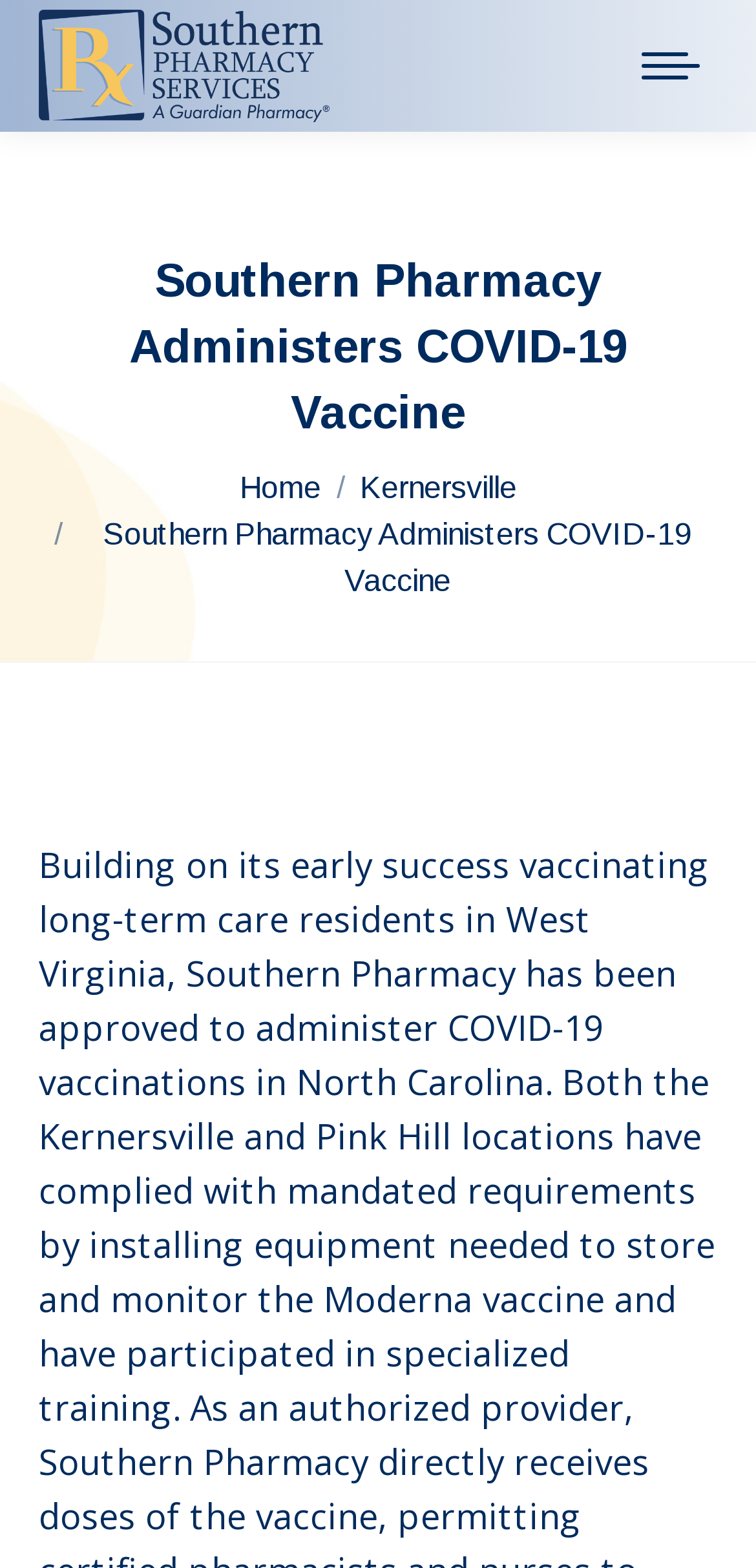Identify and provide the text of the main header on the webpage.

Southern Pharmacy Administers COVID-19 Vaccine